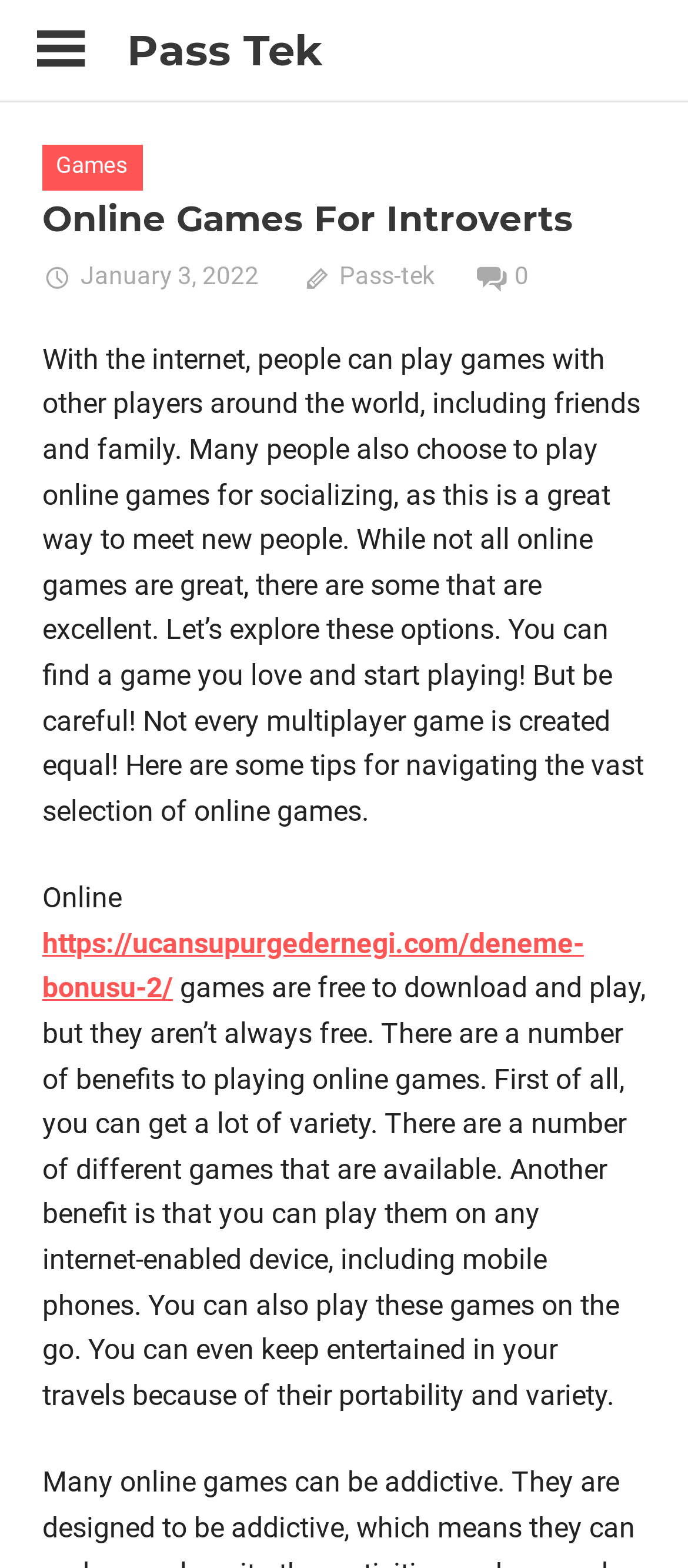Respond with a single word or phrase for the following question: 
What is the date mentioned on the webpage?

January 3, 2022